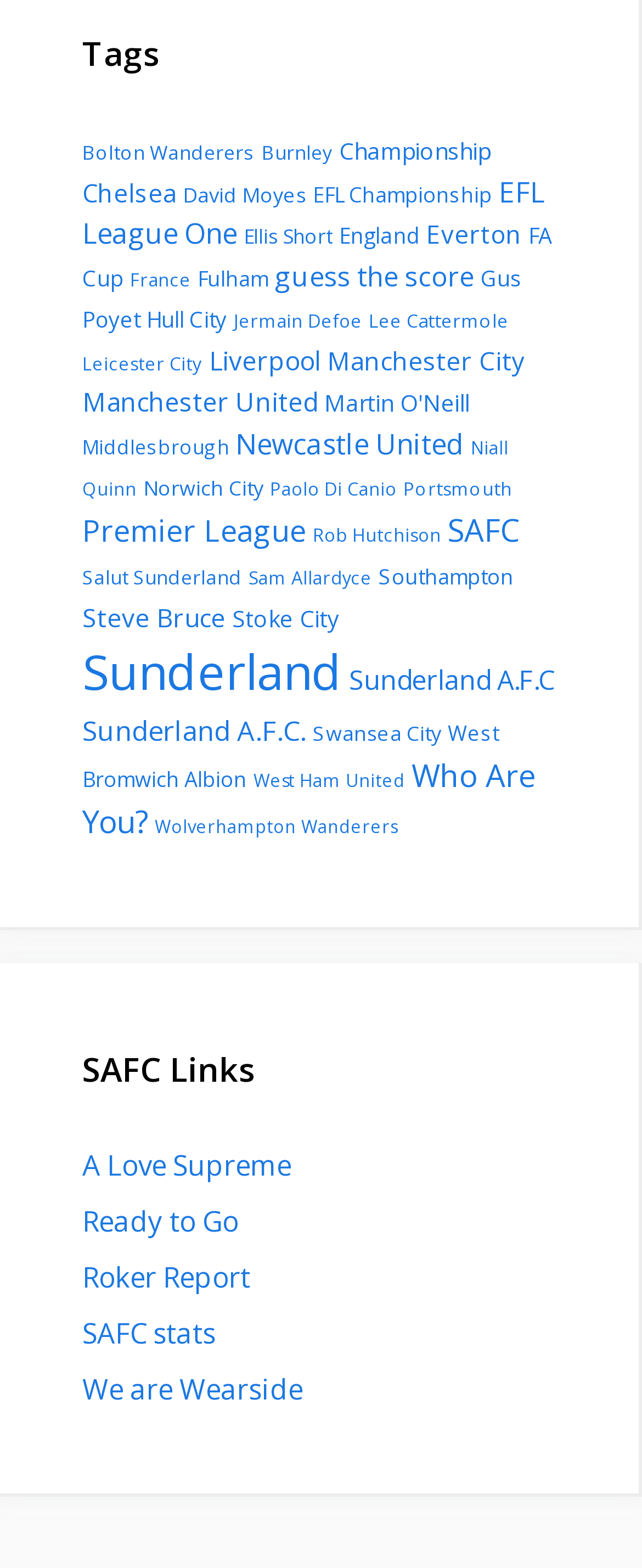Please answer the following question as detailed as possible based on the image: 
How many items does the link 'Chelsea' have?

I looked at the link 'Chelsea' under the 'Tags' heading and found that it has 179 items. Therefore, the answer is '179'.